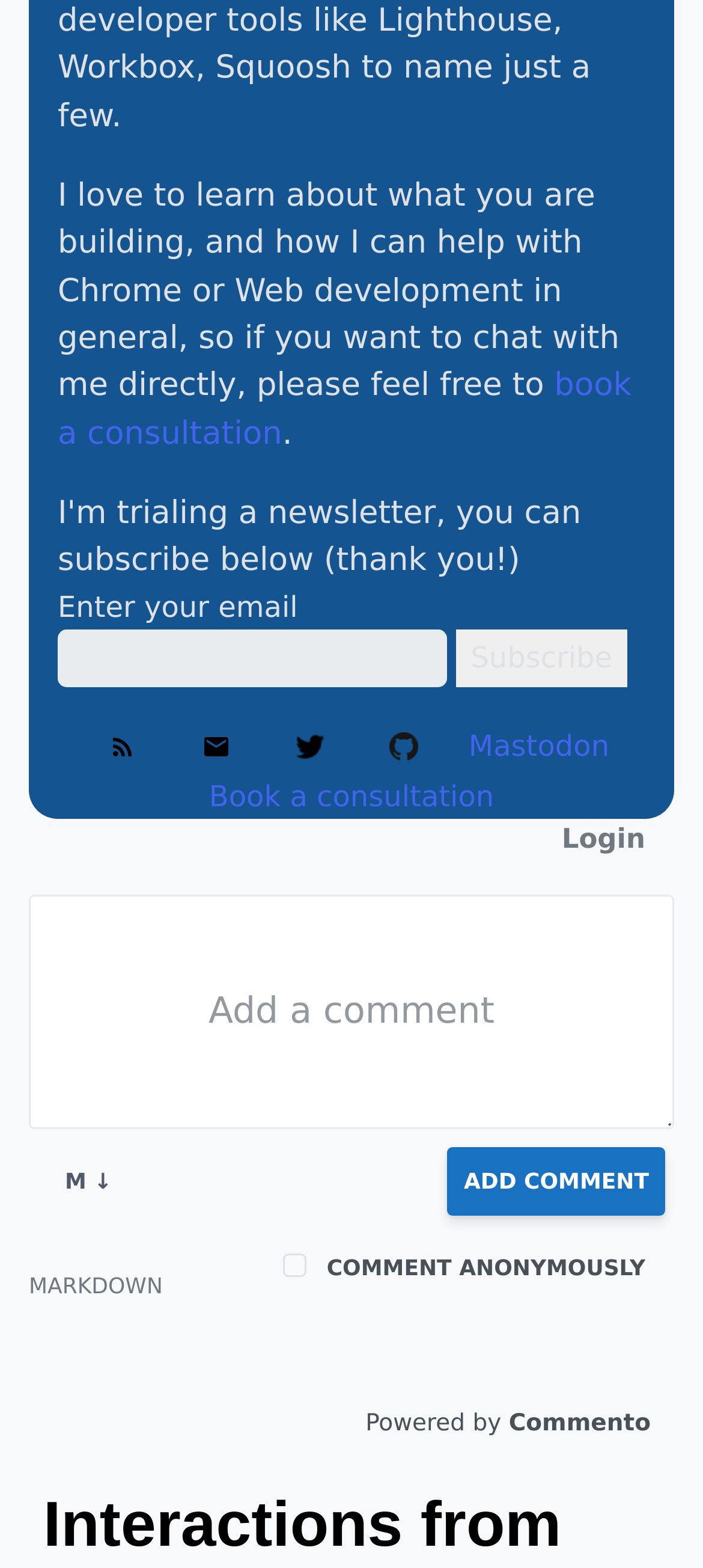Please determine the bounding box coordinates of the element's region to click for the following instruction: "add a comment".

[0.041, 0.571, 0.959, 0.72]